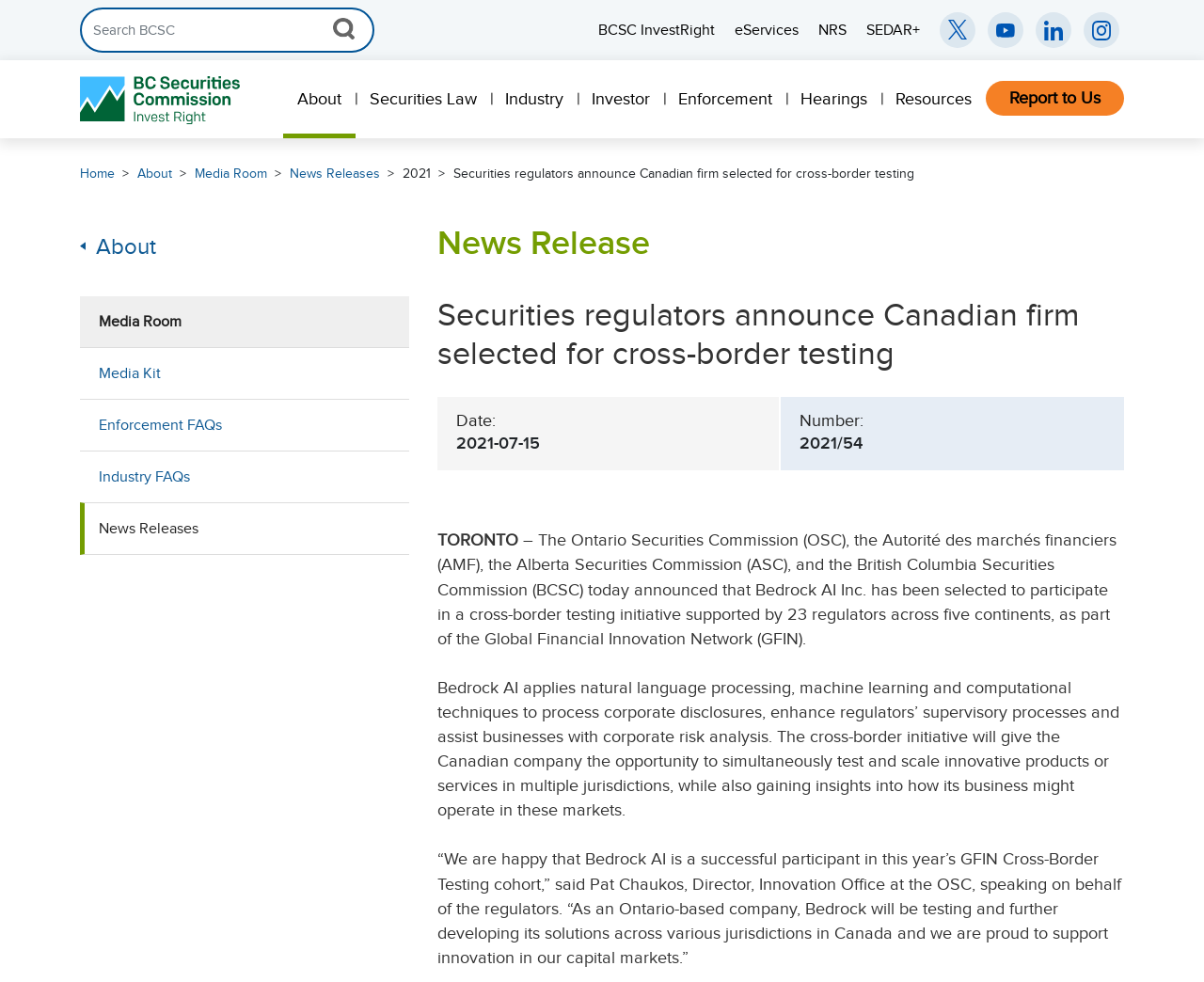Summarize the webpage comprehensively, mentioning all visible components.

The webpage is about a news release from the British Columbia Securities Commission (BCSC) regarding a Canadian firm, Bedrock AI Inc., being selected for a cross-border testing initiative. 

At the top of the page, there is a search box with a search icon button to its right. Next to the search box, there are four menu items with icons, labeled "BCSC InvestRight", "eServices", "NRS", and "SEDAR+". 

Below the search box, there is a navigation menu with a BCSC logo on the left. The logo is an image with an alternative text "BCSC Logo". The navigation menu has several links, including "Home", "About", "Media Room", "News Releases", and "Resources". 

On the left side of the page, there is a vertical menu with several menu items, including "About", "Securities Law", "Industry", "Investor", "Enforcement", "Hearings", and "Resources". 

The main content of the page is a news release with a title "Securities regulators announce Canadian firm selected for cross-border testing". The release is dated "2021-07-15" and has a number "2021/54". The text of the release is divided into three paragraphs, describing the cross-border testing initiative and Bedrock AI Inc.'s participation in it. 

There are also several links and menus on the right side of the page, including a "Media Room Navigation" menu with links to "Media Room", "Media Kit", "Enforcement FAQs", "Industry FAQs", and "News Releases".